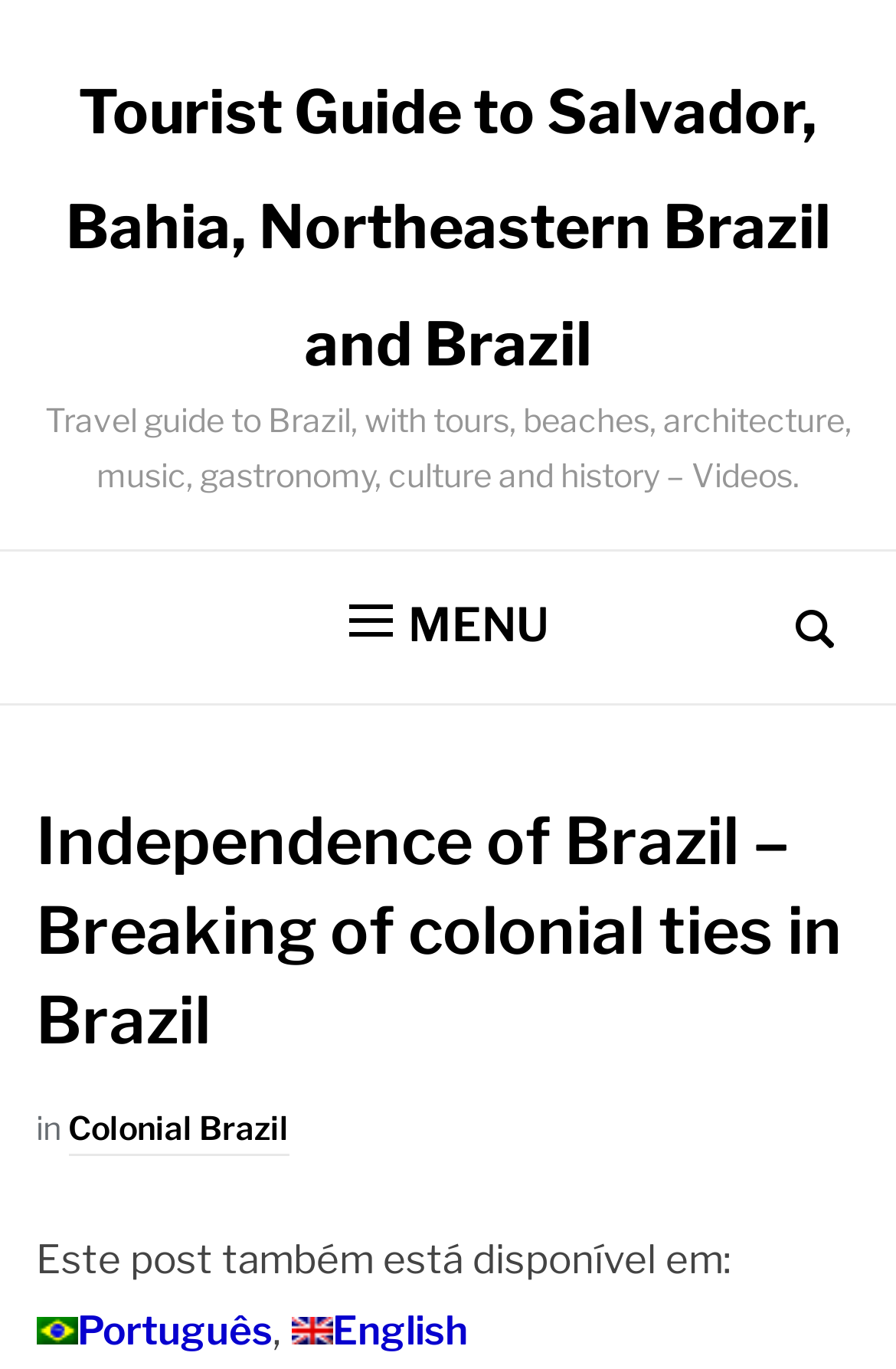What is the purpose of the 'Search' button?
Give a one-word or short-phrase answer derived from the screenshot.

To search the webpage